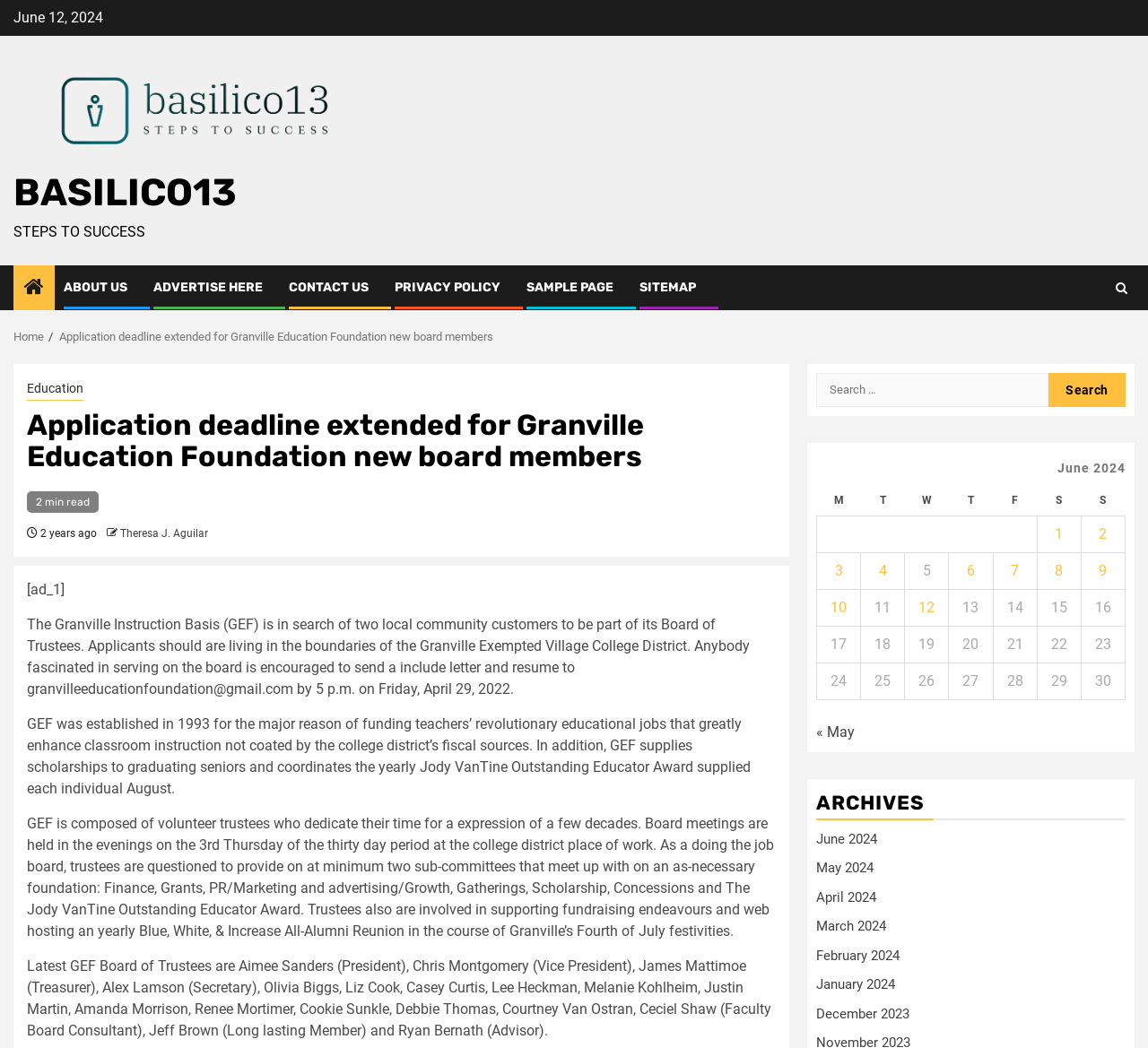Extract the bounding box for the UI element that matches this description: "Contact Us".

[0.252, 0.267, 0.321, 0.282]